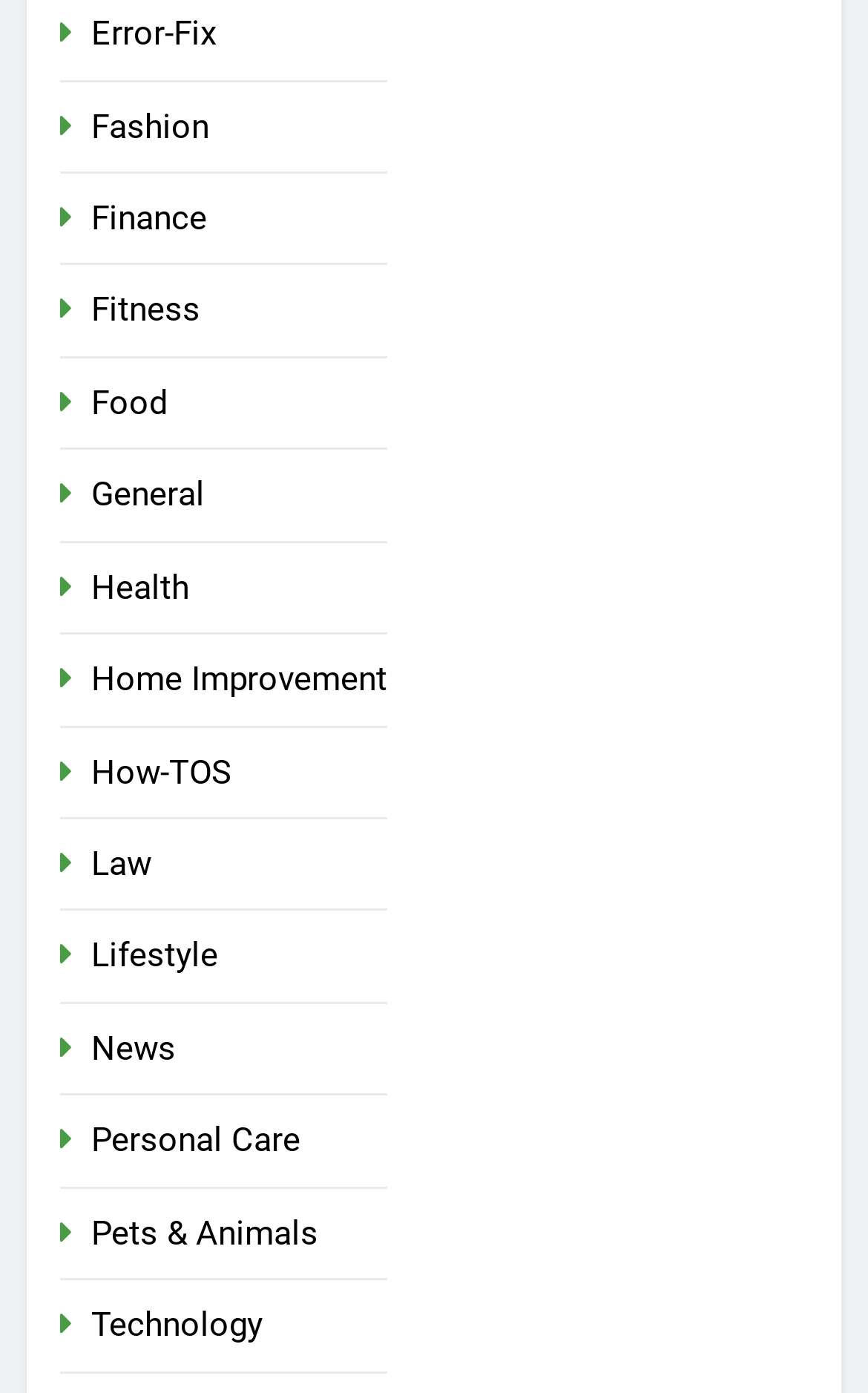What is the second category on the webpage?
Carefully analyze the image and provide a thorough answer to the question.

I looked at the list of links on the webpage and found that the second category is Fashion, which is located below the Error-Fix category.